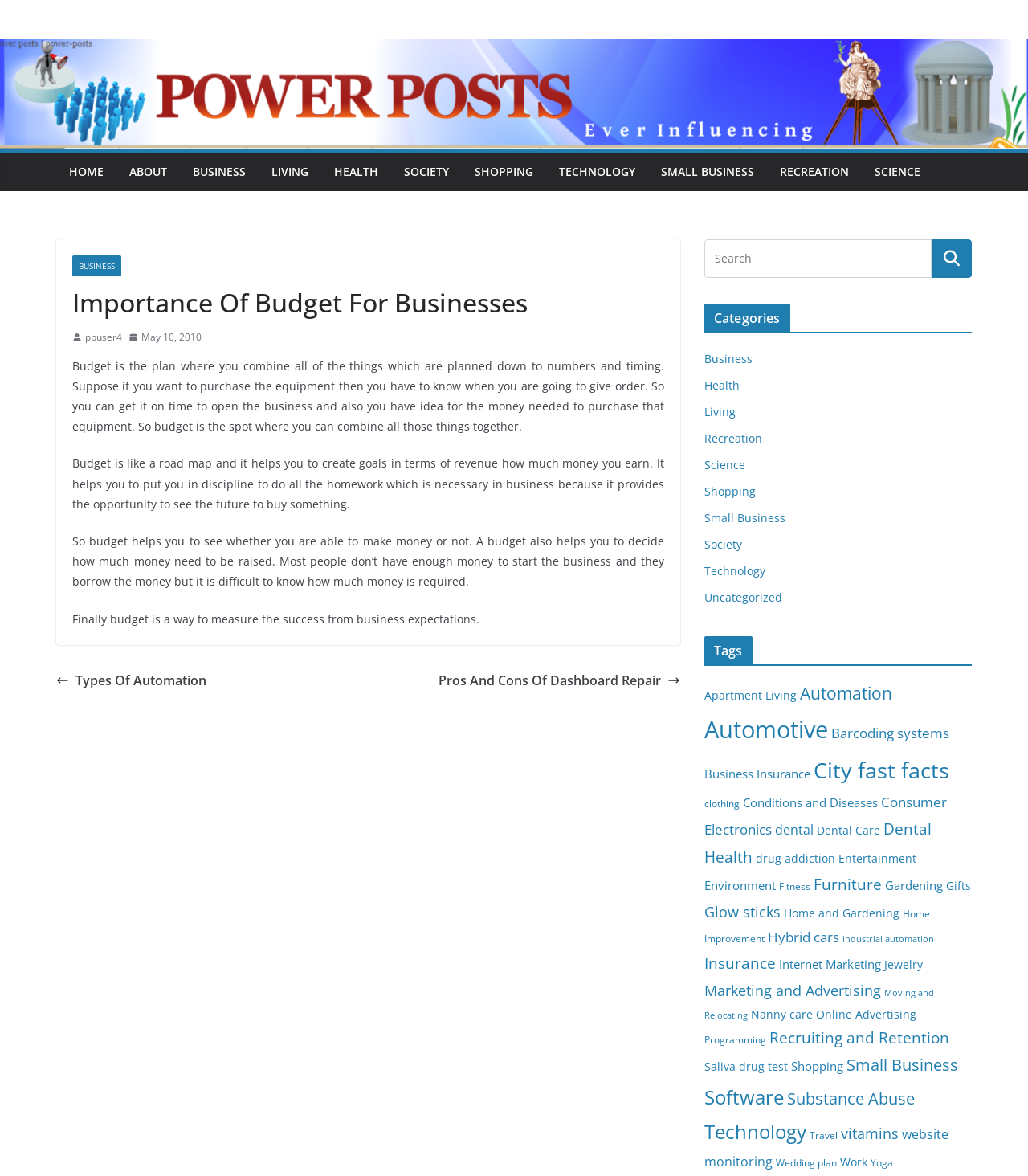Please determine the primary heading and provide its text.

Importance Of Budget For Businesses